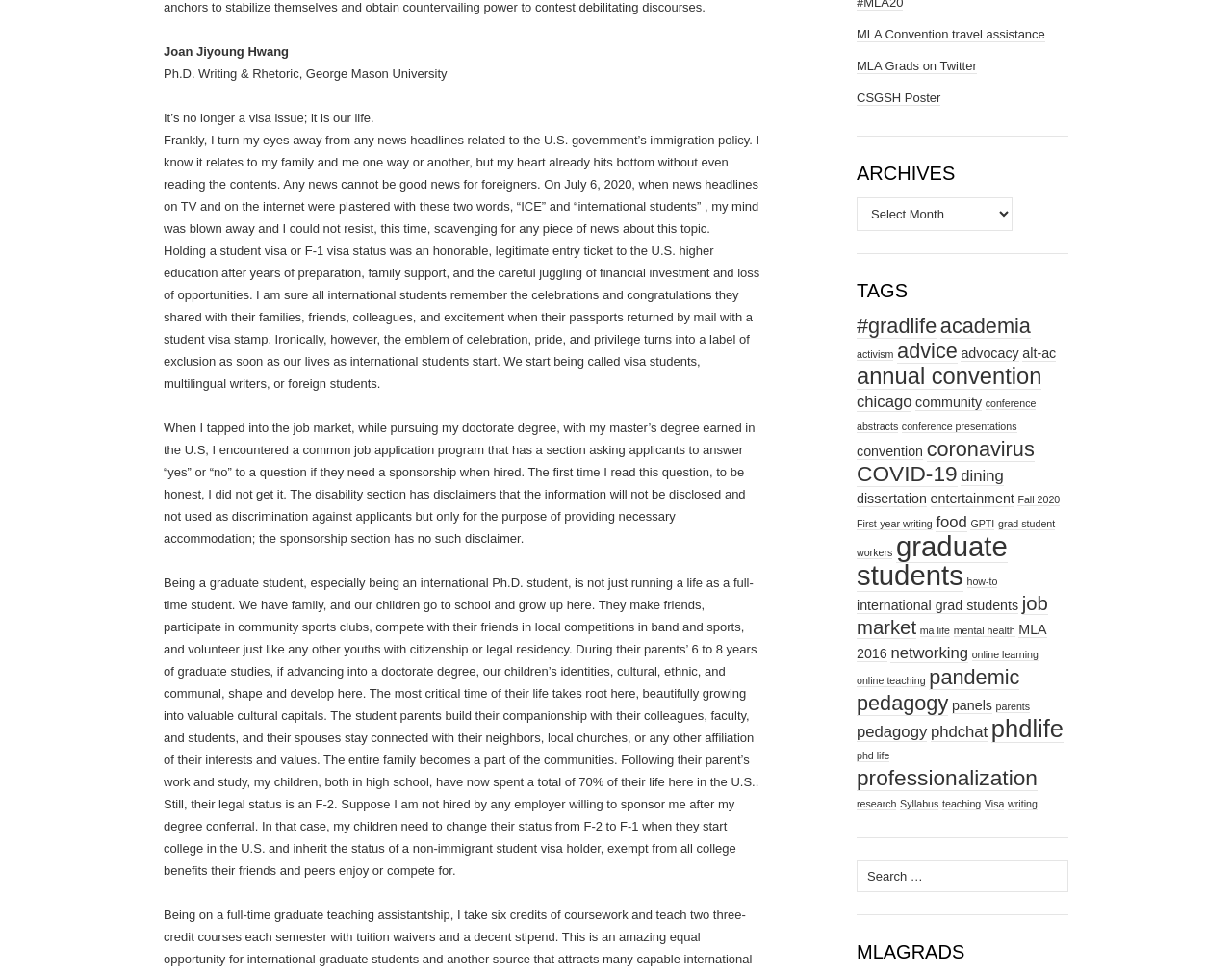Please indicate the bounding box coordinates for the clickable area to complete the following task: "Click the 'Hanf complete cbd reiches vollextrakt wirkung' link". The coordinates should be specified as four float numbers between 0 and 1, i.e., [left, top, right, bottom].

None